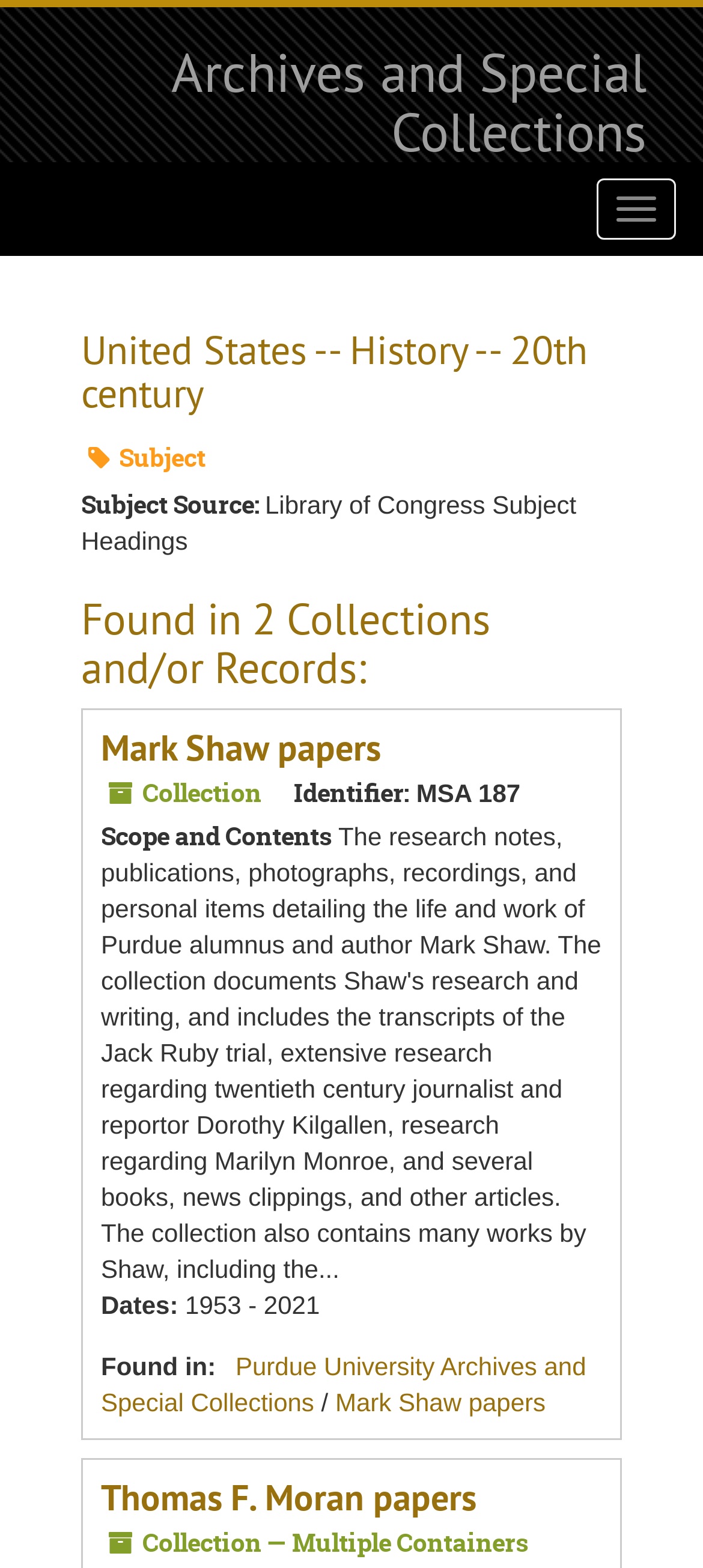Using a single word or phrase, answer the following question: 
How many collections and/or records are found?

2